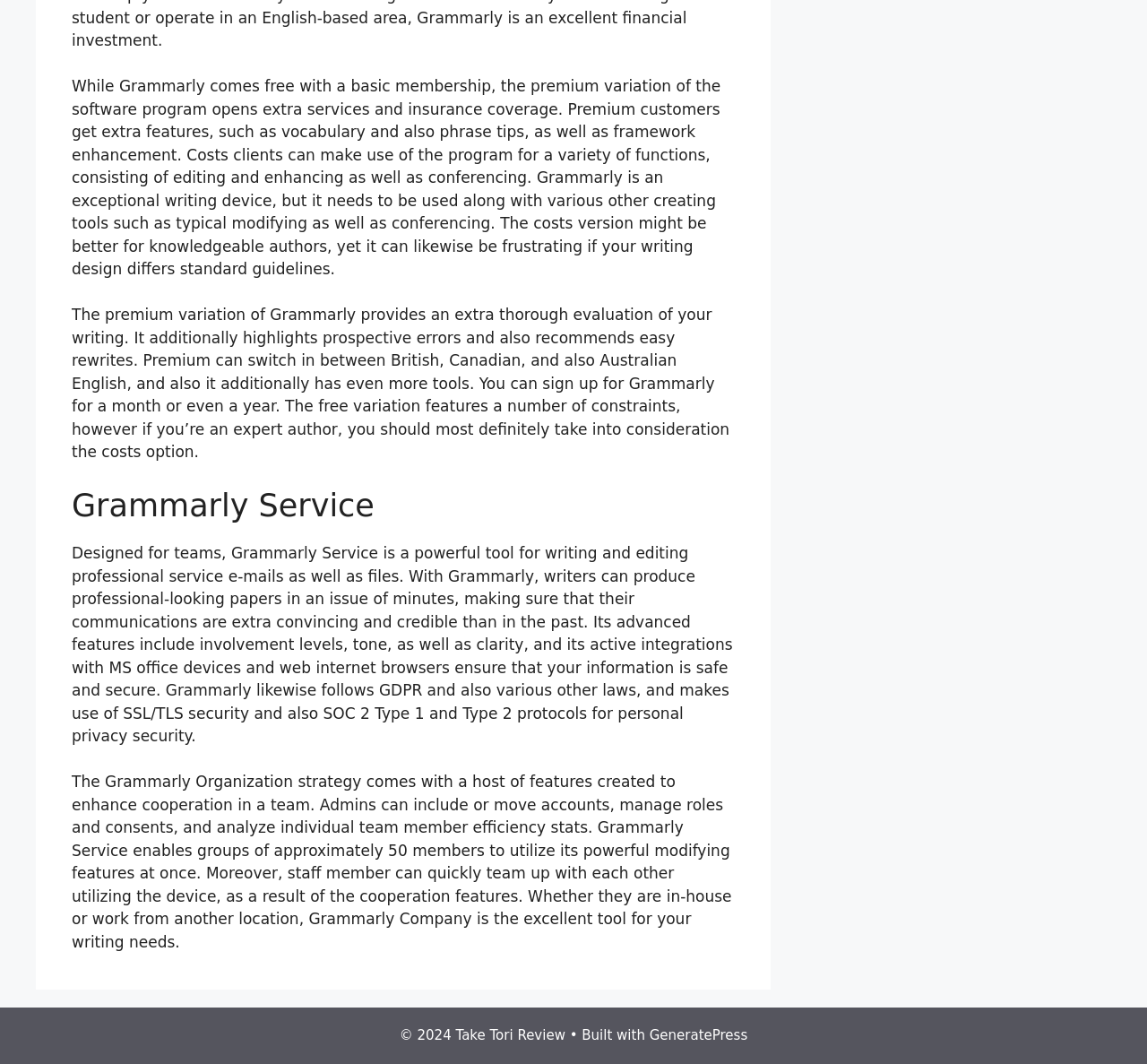Locate the UI element described by GeneratePress in the provided webpage screenshot. Return the bounding box coordinates in the format (top-left x, top-left y, bottom-right x, bottom-right y), ensuring all values are between 0 and 1.

[0.566, 0.966, 0.652, 0.981]